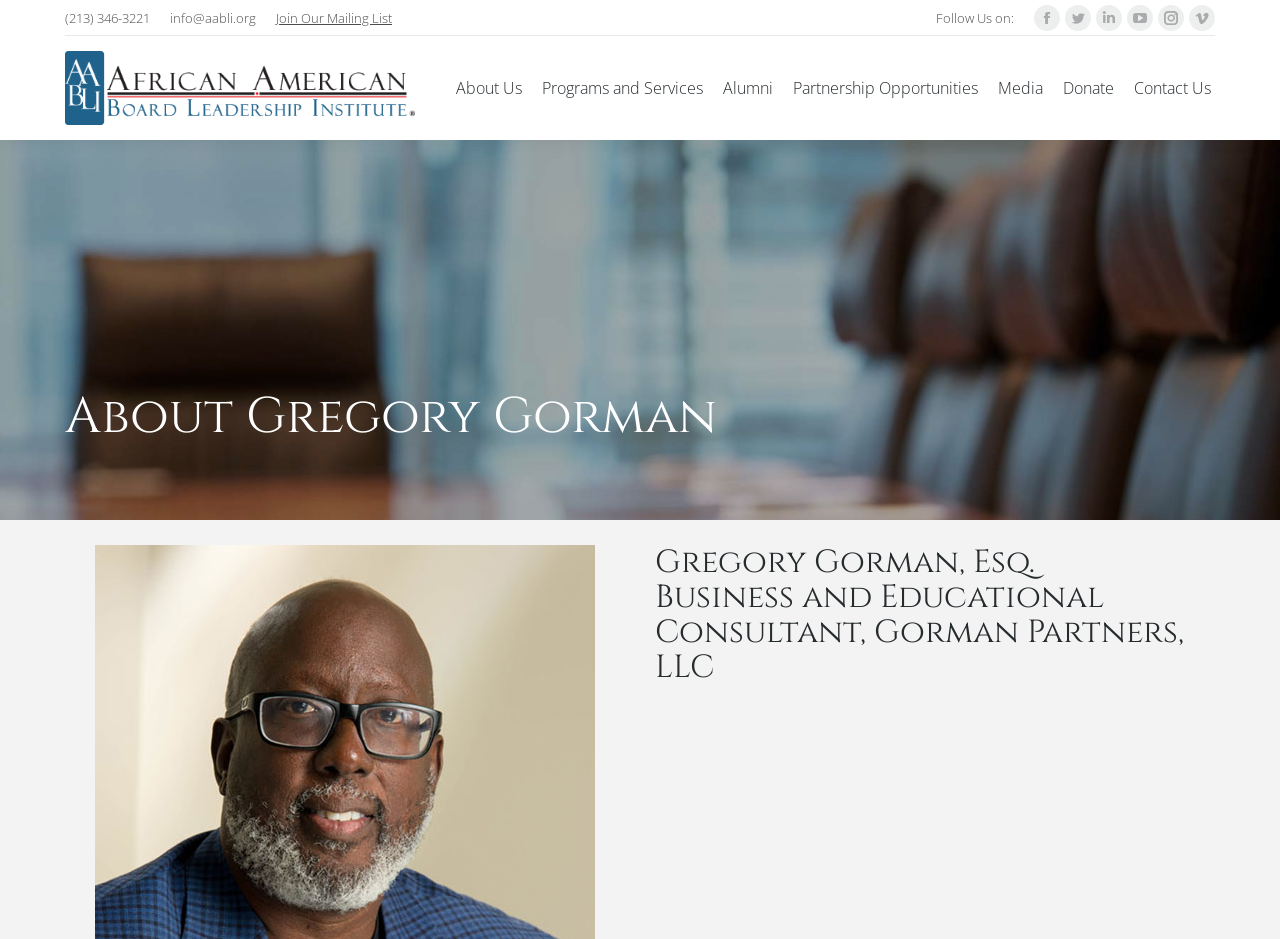Use a single word or phrase to answer the question: What social media platforms does AABLI have?

Facebook, Twitter, Linkedin, YouTube, Instagram, Vimeo